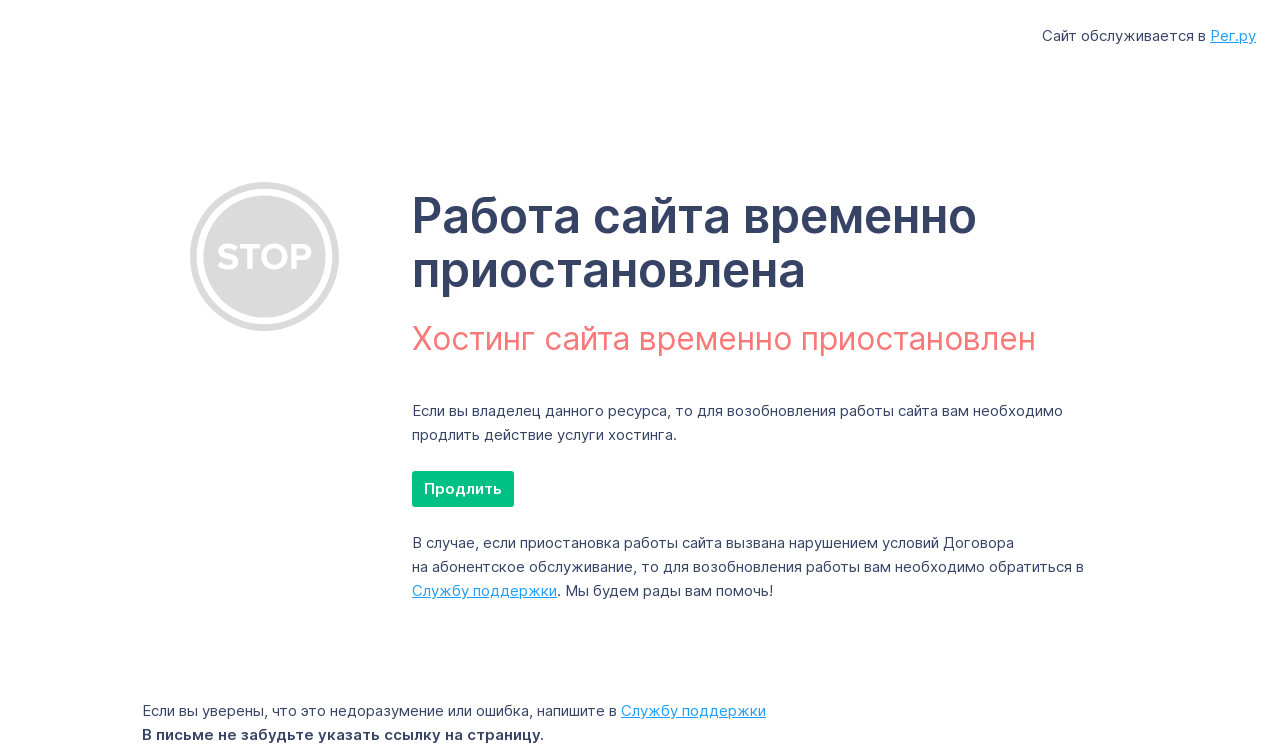What action is required to resume website operation?
Provide a one-word or short-phrase answer based on the image.

Renew hosting service